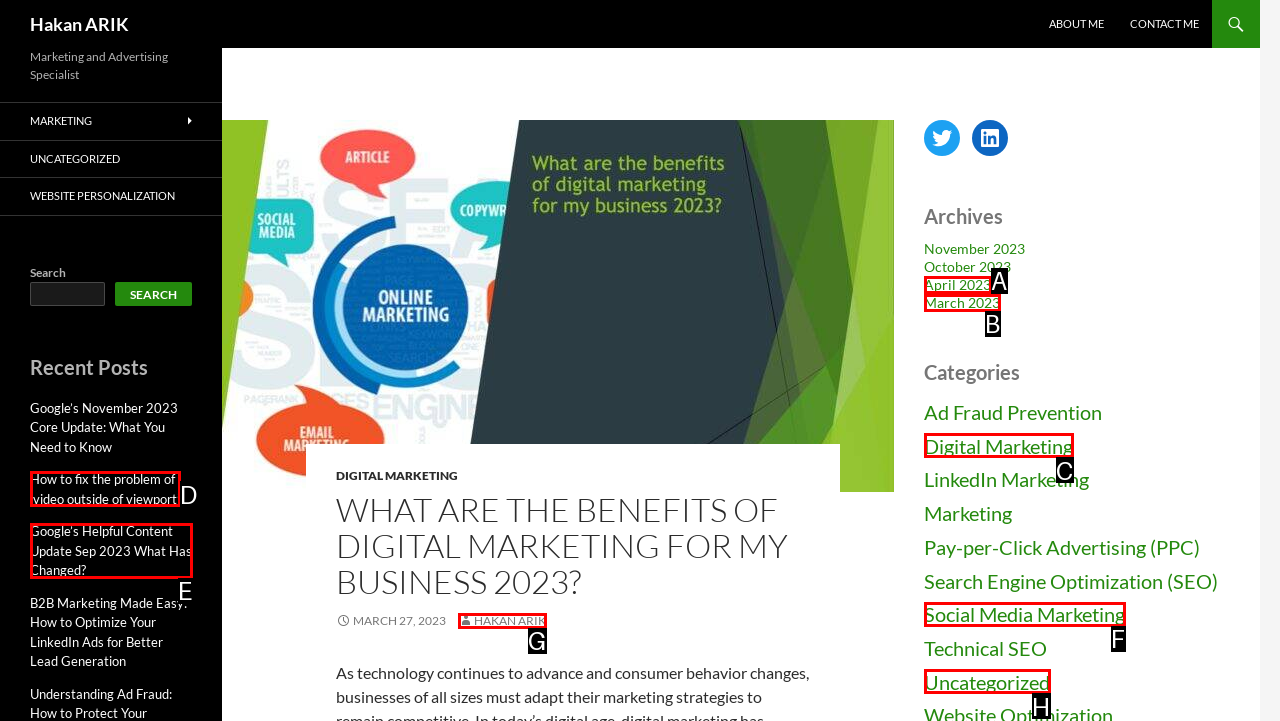Which option aligns with the description: Hakan ARIK? Respond by selecting the correct letter.

G